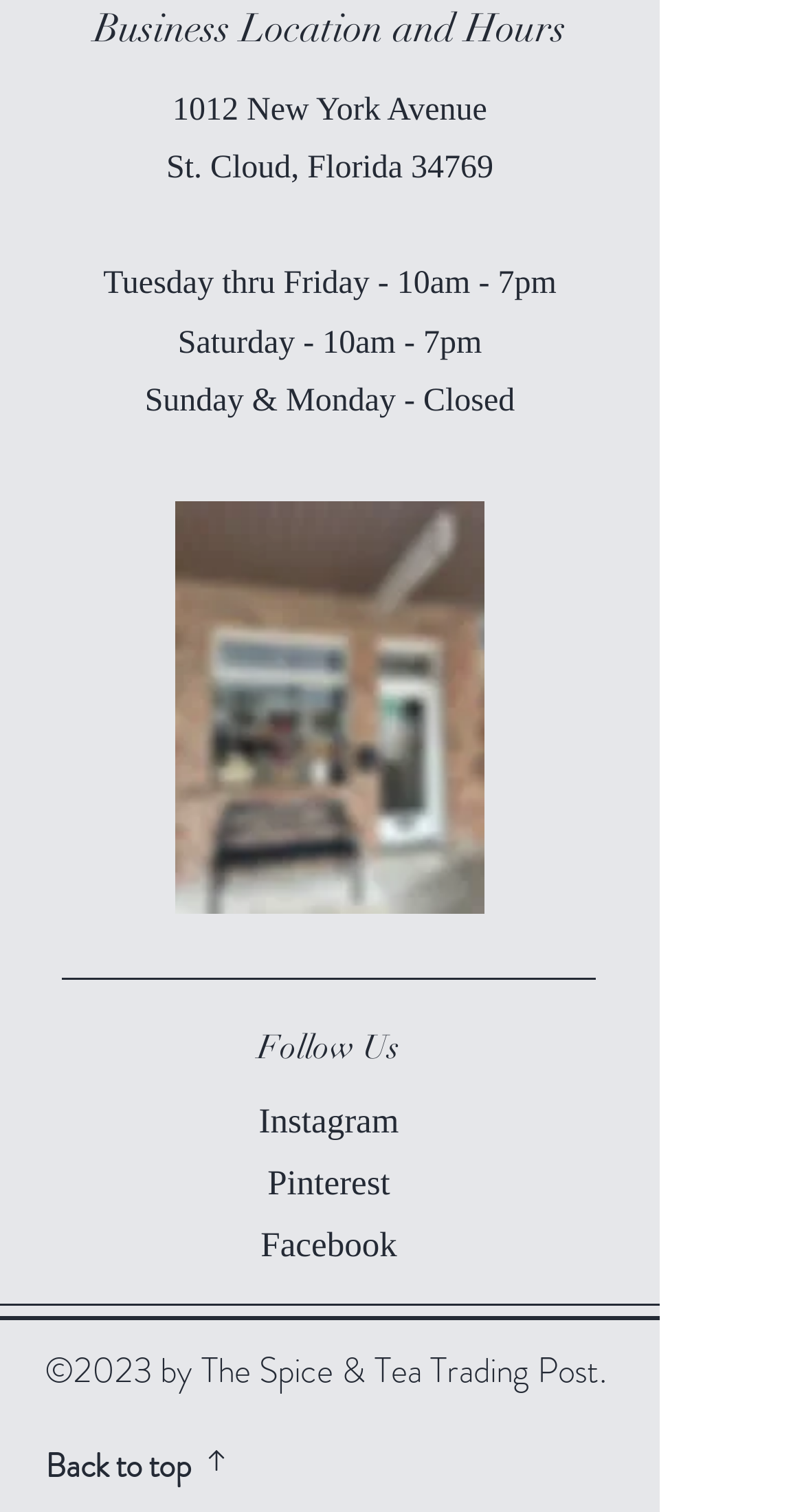What are the business hours on Saturday?
Answer the question with as much detail as you can, using the image as a reference.

The business hours can be found in the static text elements located below the business address. The hours for Saturday are specified as '10am - 7pm'.